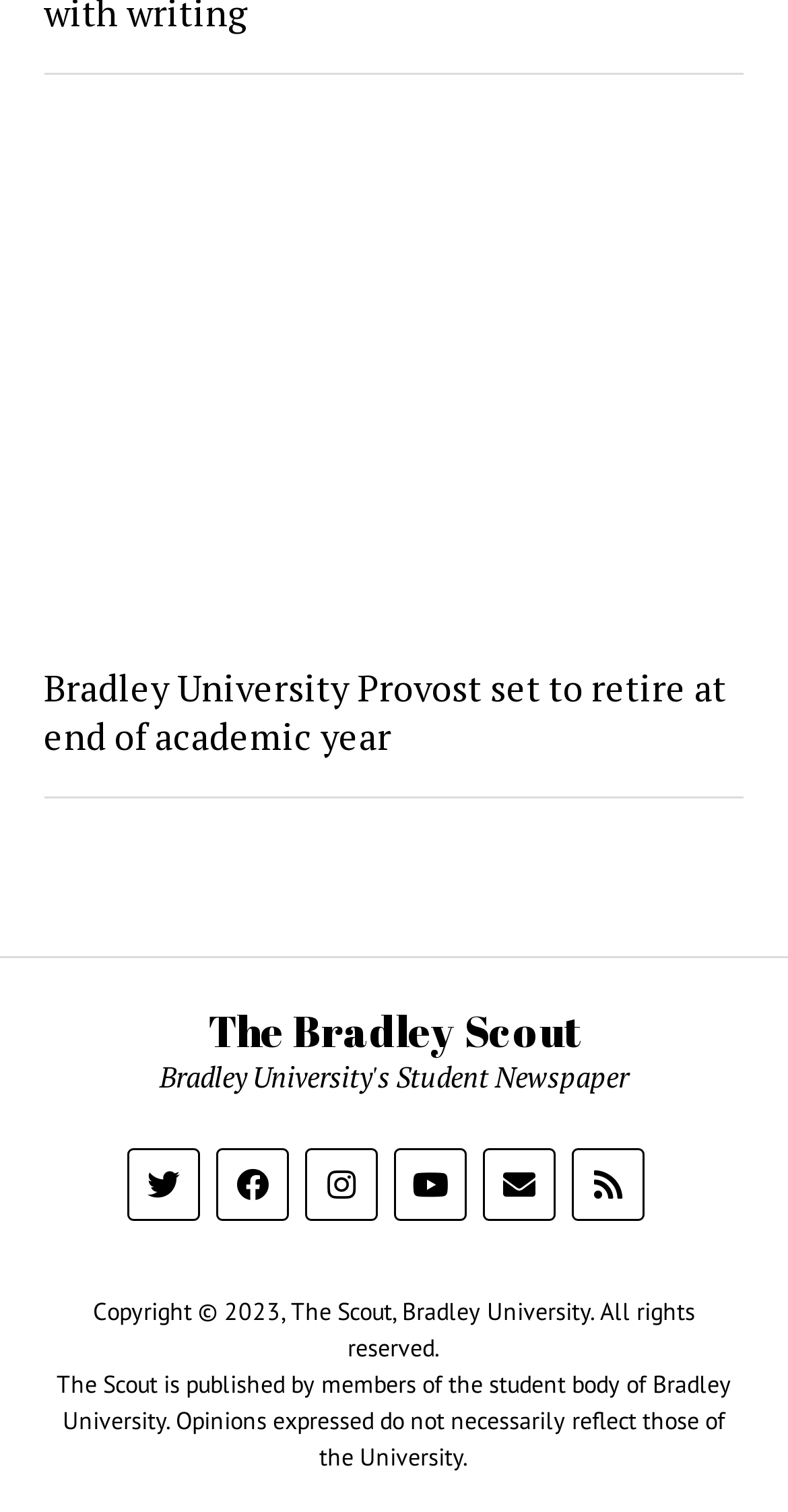What year is the copyright for?
Use the image to answer the question with a single word or phrase.

2023